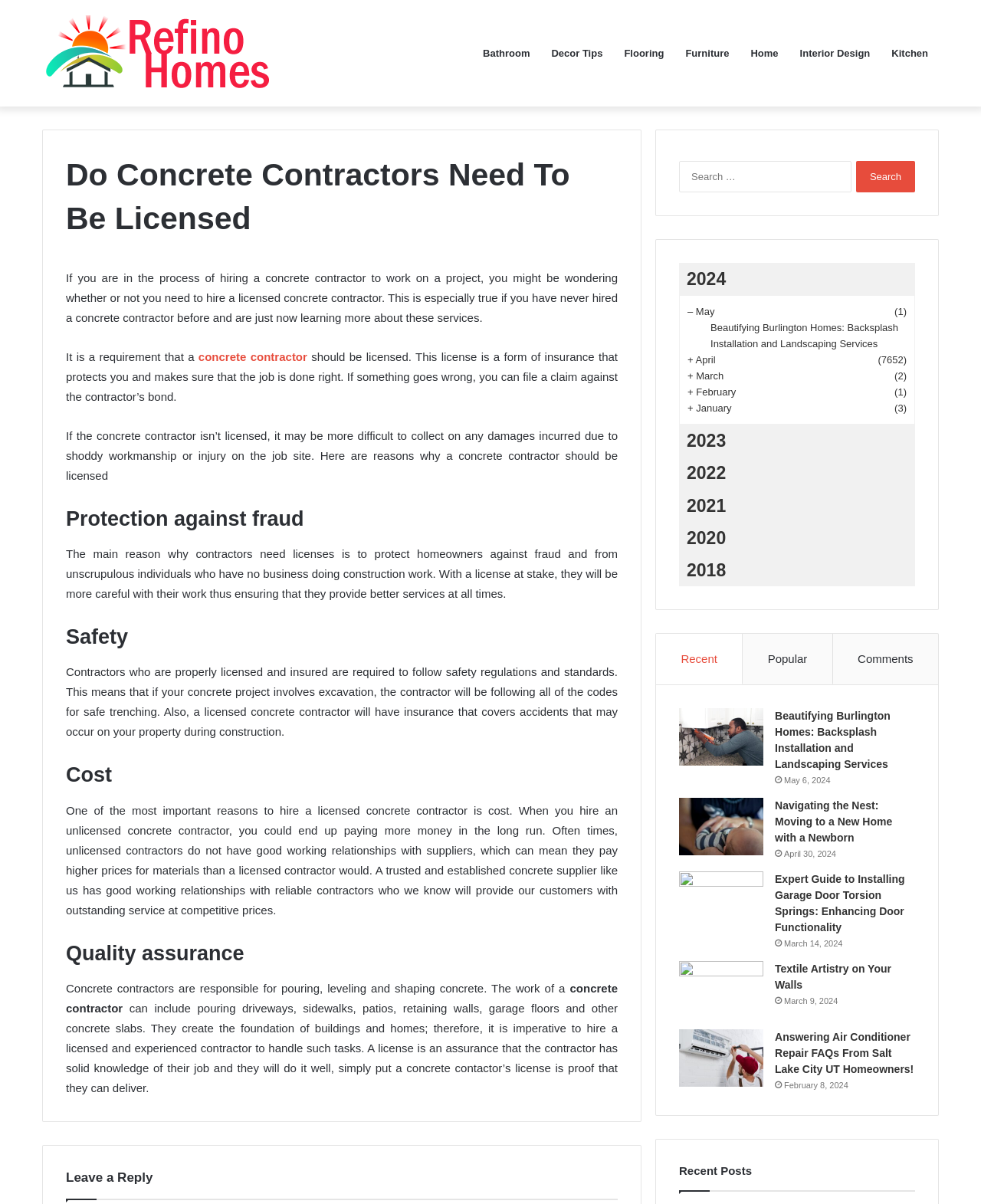Please identify the bounding box coordinates of the element I need to click to follow this instruction: "Click on the 'Leave a Reply' heading".

[0.067, 0.971, 0.63, 0.997]